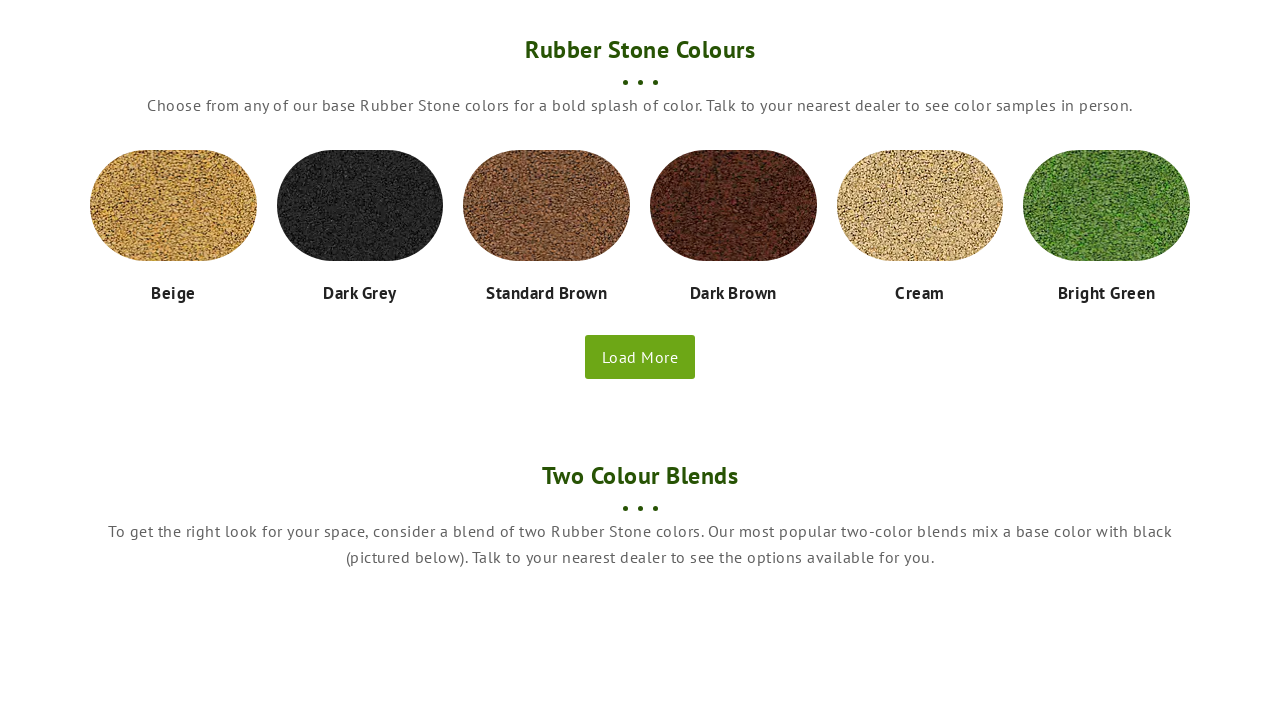What is the second section of the webpage about?
From the details in the image, provide a complete and detailed answer to the question.

The second section of the webpage is headed by a StaticText element that reads 'Two Colour Blends', which indicates that this section is about blending two Rubber Stone colors to create a unique look.